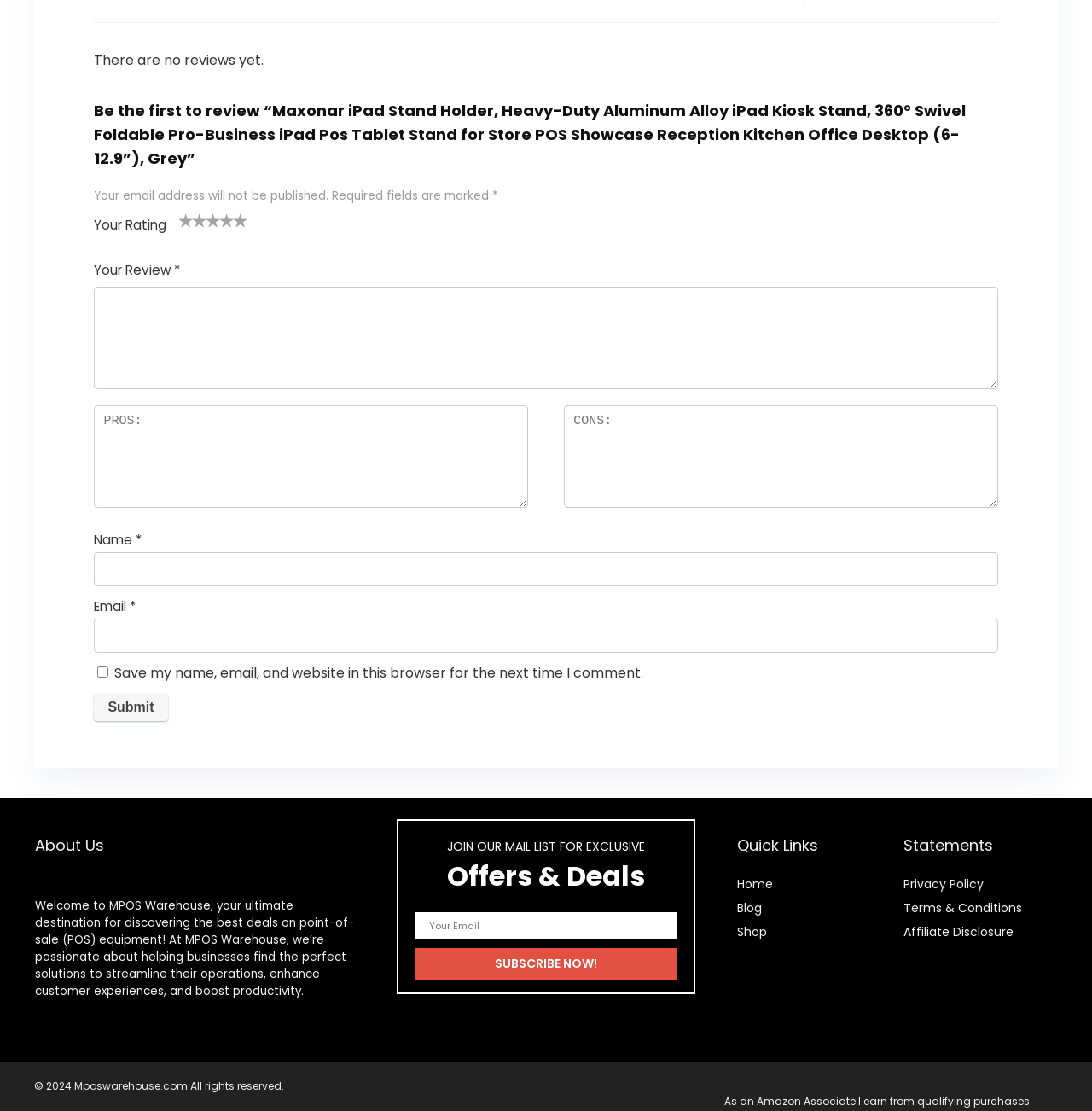Can you specify the bounding box coordinates for the region that should be clicked to fulfill this instruction: "Submit the review".

[0.086, 0.625, 0.154, 0.649]